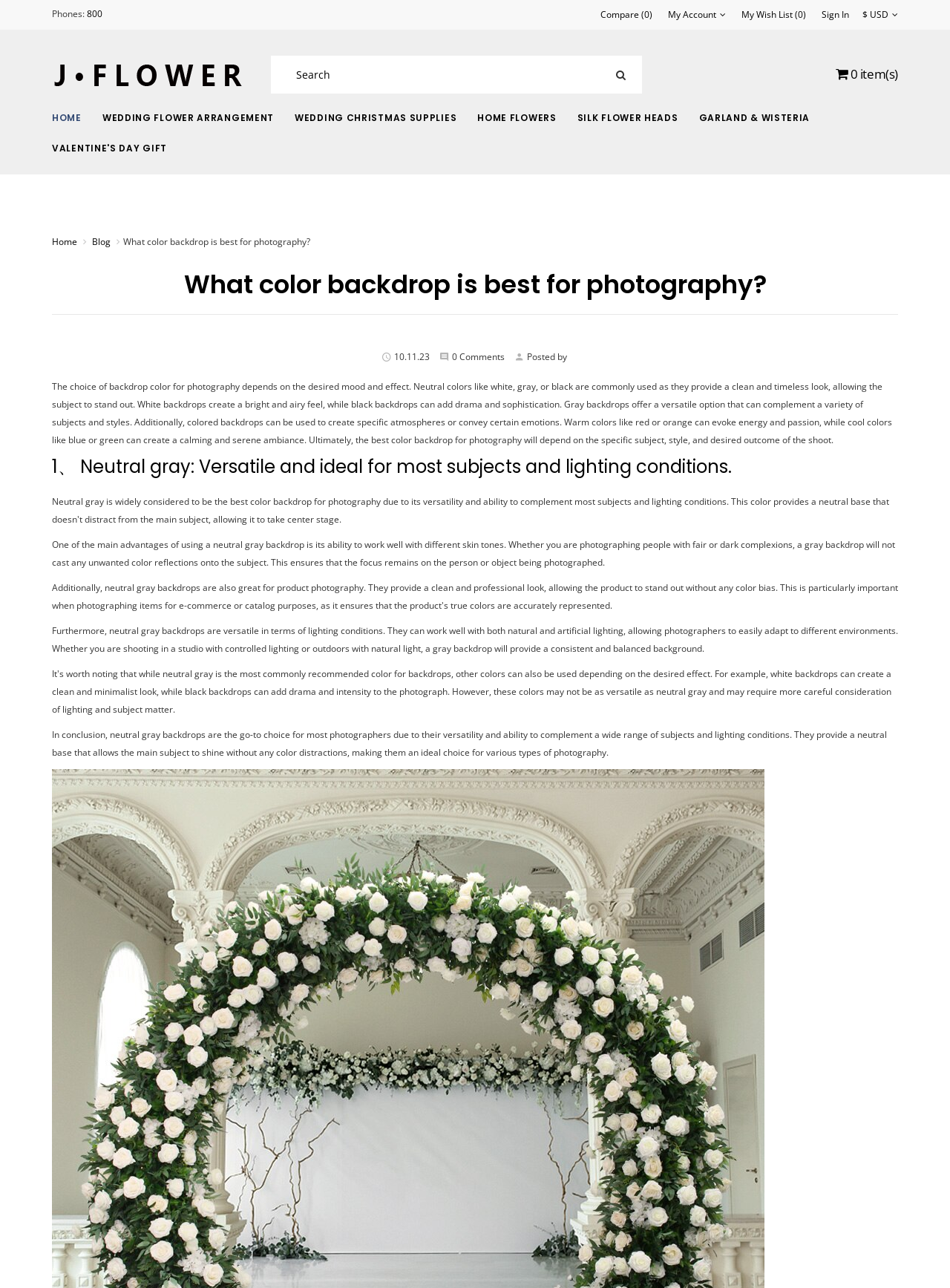Identify the bounding box coordinates of the section to be clicked to complete the task described by the following instruction: "Sign in to your account". The coordinates should be four float numbers between 0 and 1, formatted as [left, top, right, bottom].

[0.865, 0.007, 0.894, 0.016]